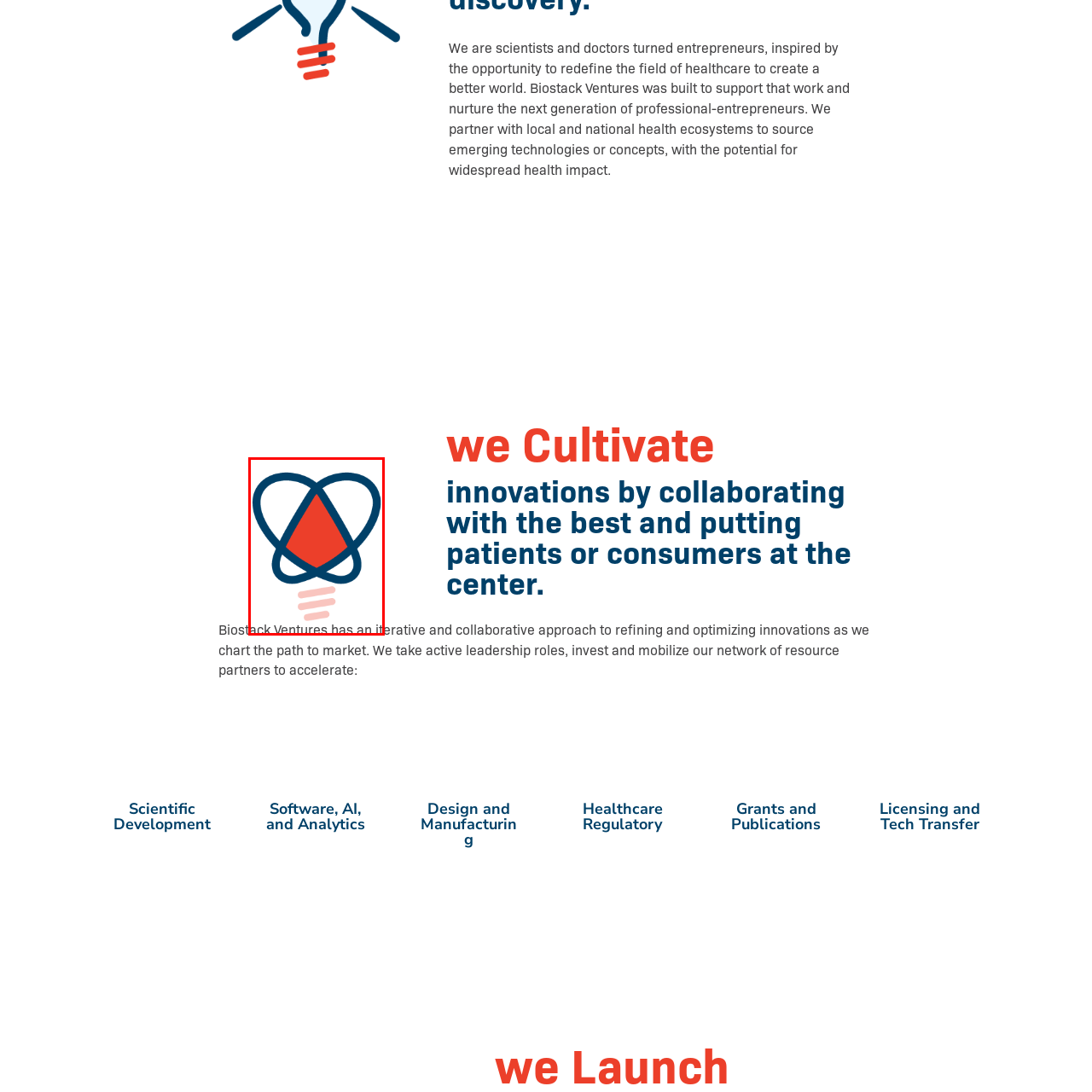What do the soft, layered lines in pink hue evoke?
Inspect the image enclosed in the red bounding box and provide a thorough answer based on the information you see.

According to the caption, the soft, layered lines in a pink hue below the logo evoke the concept of light or inspiration, suggesting the illuminating ideas that arise from Biostack Ventures' collaborative efforts.